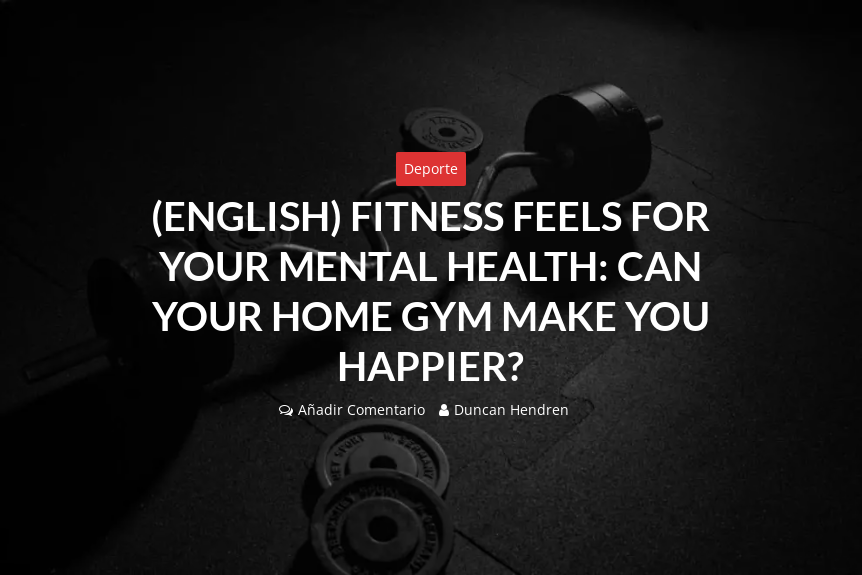What is the theme of the article?
Using the image, respond with a single word or phrase.

Fitness and mental health